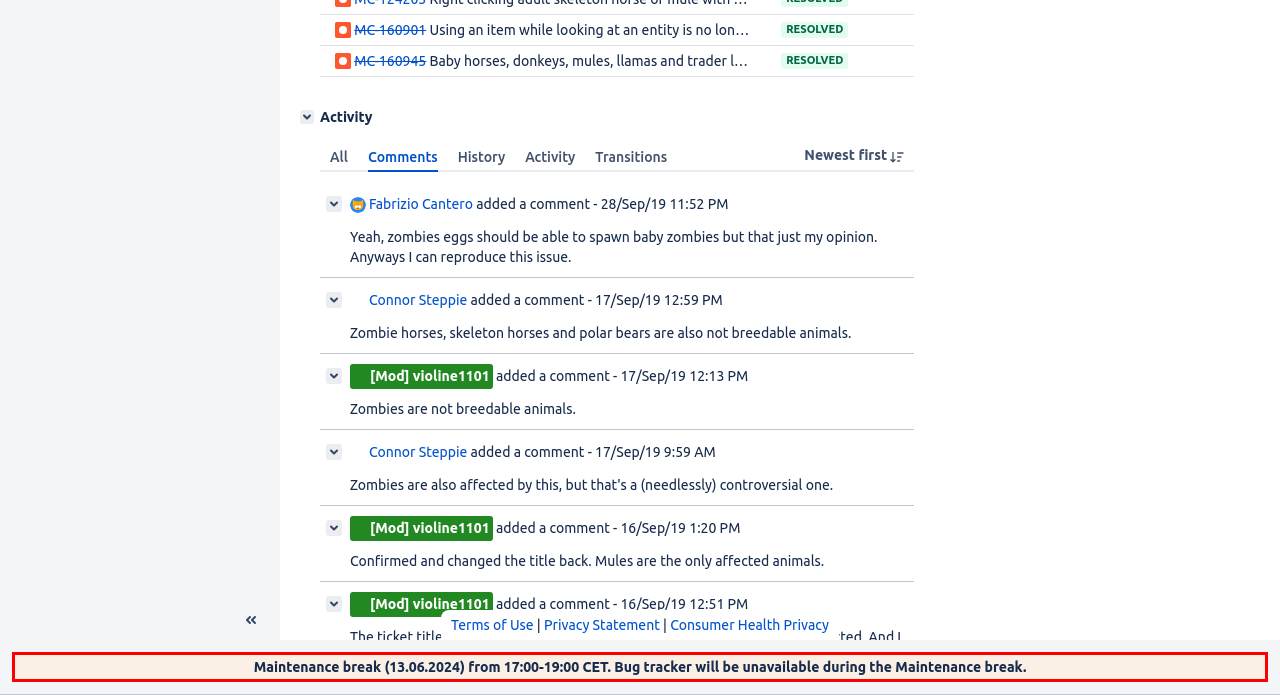Determine the bounding box of the UI component based on this description: "aria-label="Collapse sidebar ( [ )"". The bounding box coordinates should be four float values between 0 and 1, i.e., [left, top, right, bottom].

[0.181, 0.871, 0.211, 0.914]